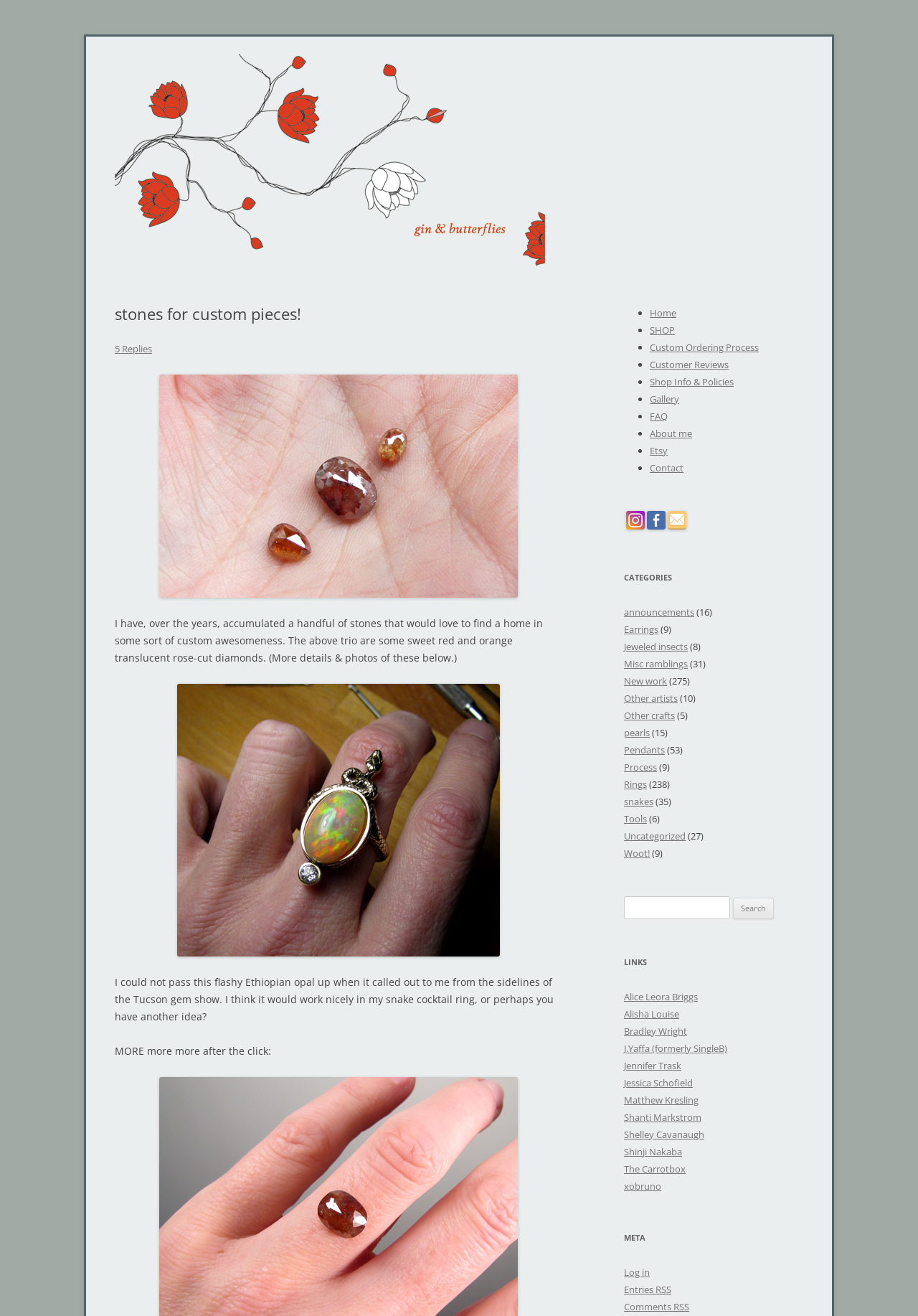Bounding box coordinates should be provided in the format (top-left x, top-left y, bottom-right x, bottom-right y) with all values between 0 and 1. Identify the bounding box for this UI element: parent_node: Search for: value="Search"

[0.799, 0.682, 0.843, 0.698]